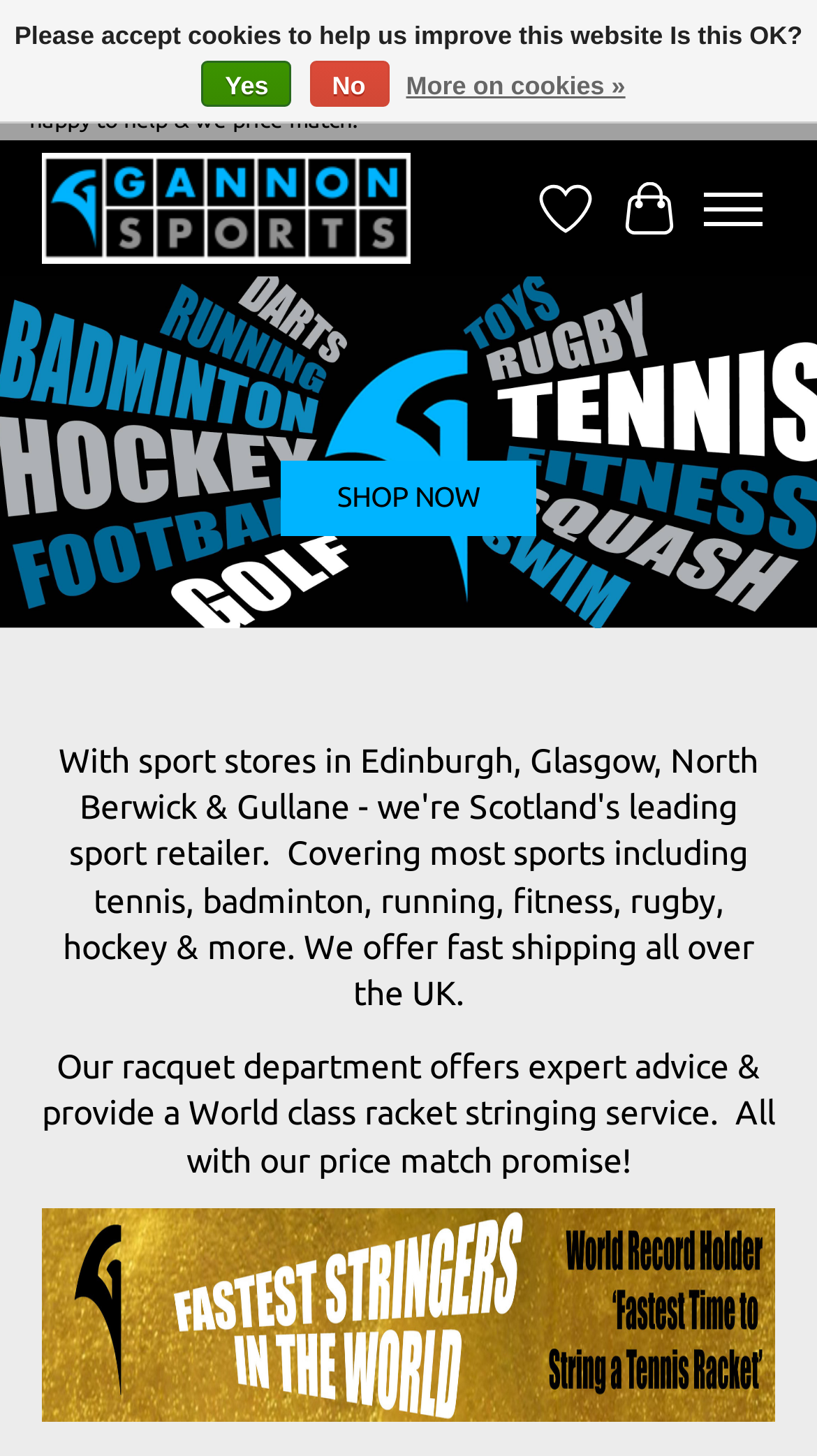What is the call-to-action on the hero slideshow?
Please answer the question as detailed as possible.

The hero slideshow has a prominent call-to-action button that says 'SHOP NOW', encouraging users to explore the website's products and services.